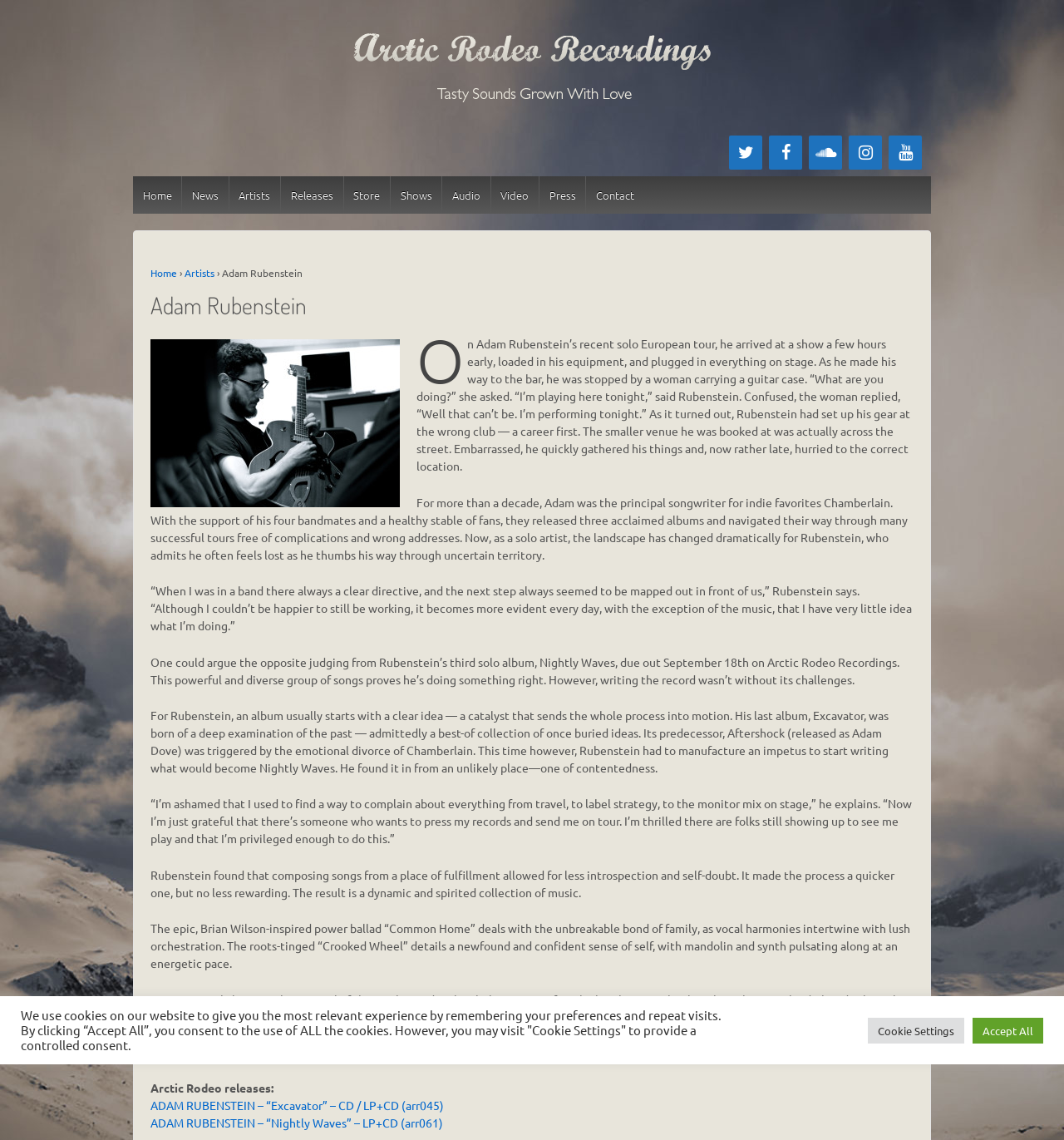Could you determine the bounding box coordinates of the clickable element to complete the instruction: "Visit Home page"? Provide the coordinates as four float numbers between 0 and 1, i.e., [left, top, right, bottom].

[0.125, 0.155, 0.171, 0.187]